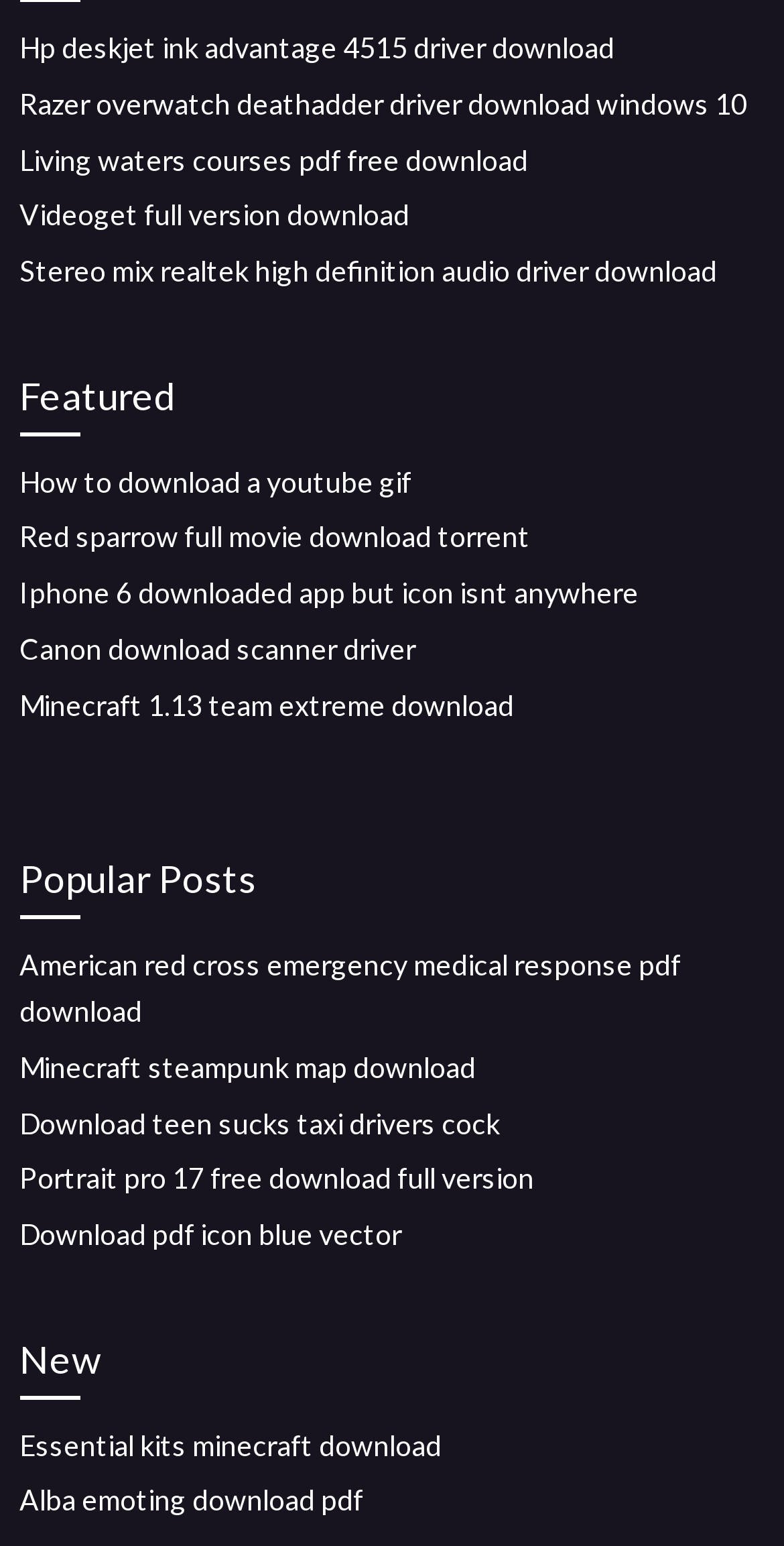Provide a one-word or brief phrase answer to the question:
What is the second popular post?

American red cross emergency medical response pdf download